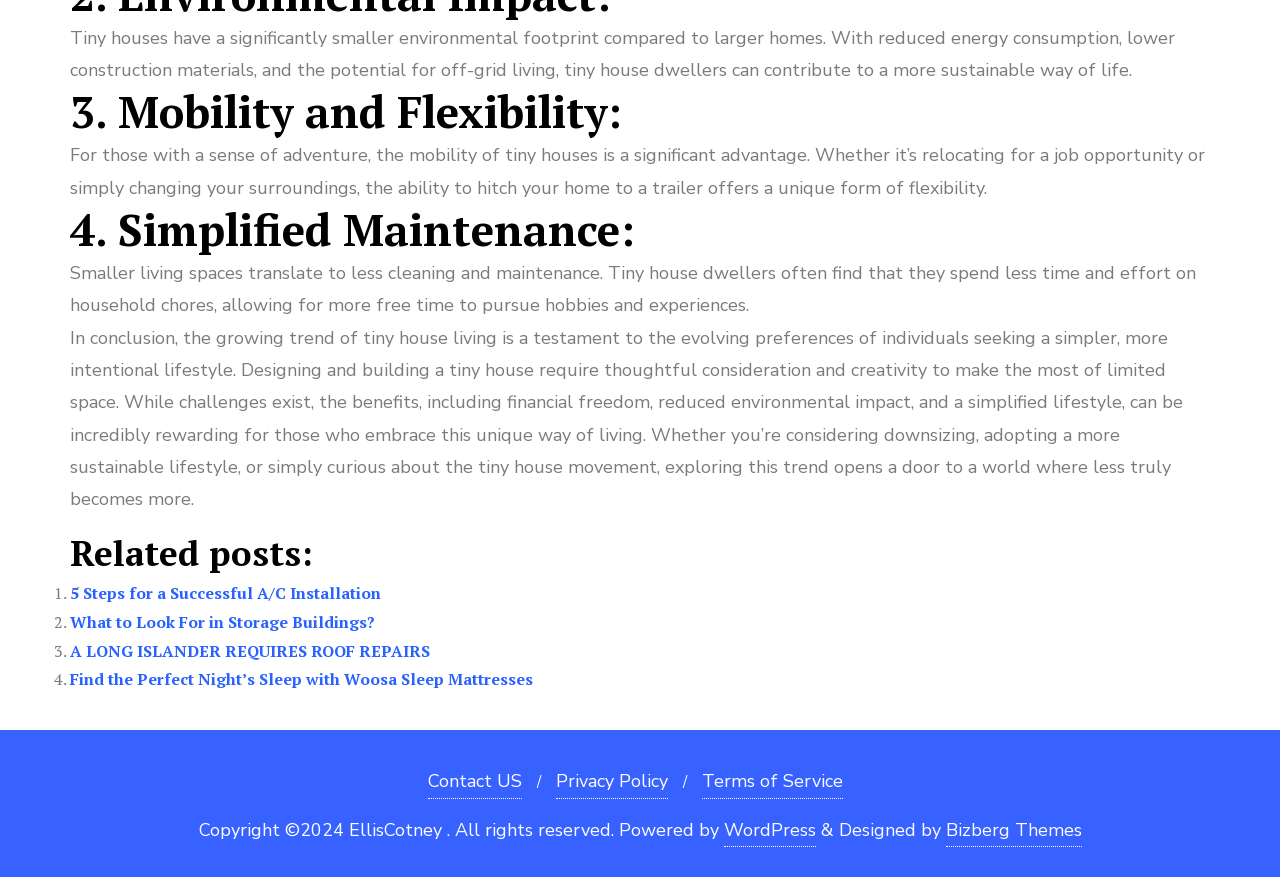Please identify the bounding box coordinates of the clickable element to fulfill the following instruction: "Explore what to look for in storage buildings". The coordinates should be four float numbers between 0 and 1, i.e., [left, top, right, bottom].

[0.055, 0.697, 0.293, 0.722]